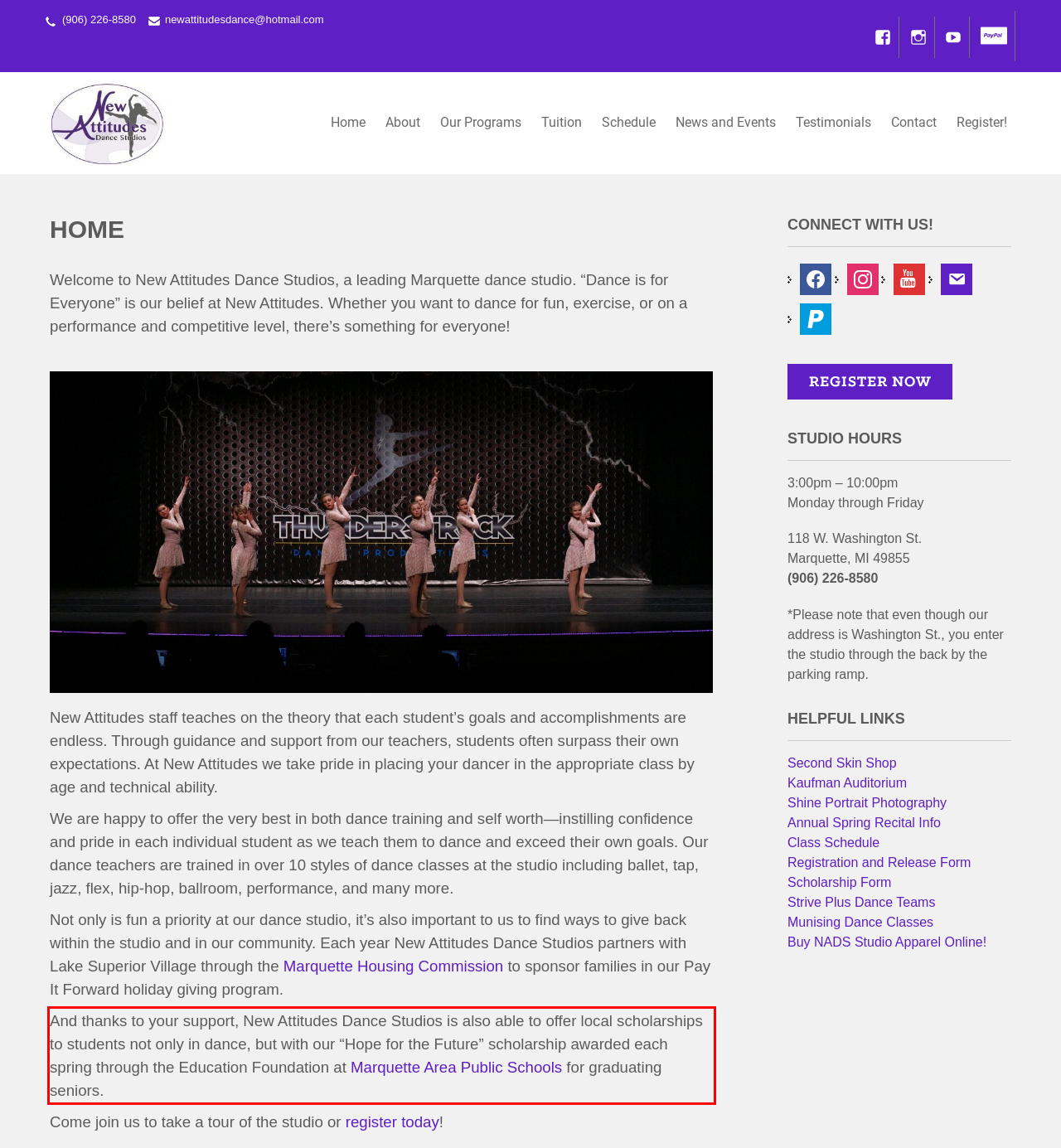From the provided screenshot, extract the text content that is enclosed within the red bounding box.

And thanks to your support, New Attitudes Dance Studios is also able to offer local scholarships to students not only in dance, but with our “Hope for the Future” scholarship awarded each spring through the Education Foundation at Marquette Area Public Schools for graduating seniors.